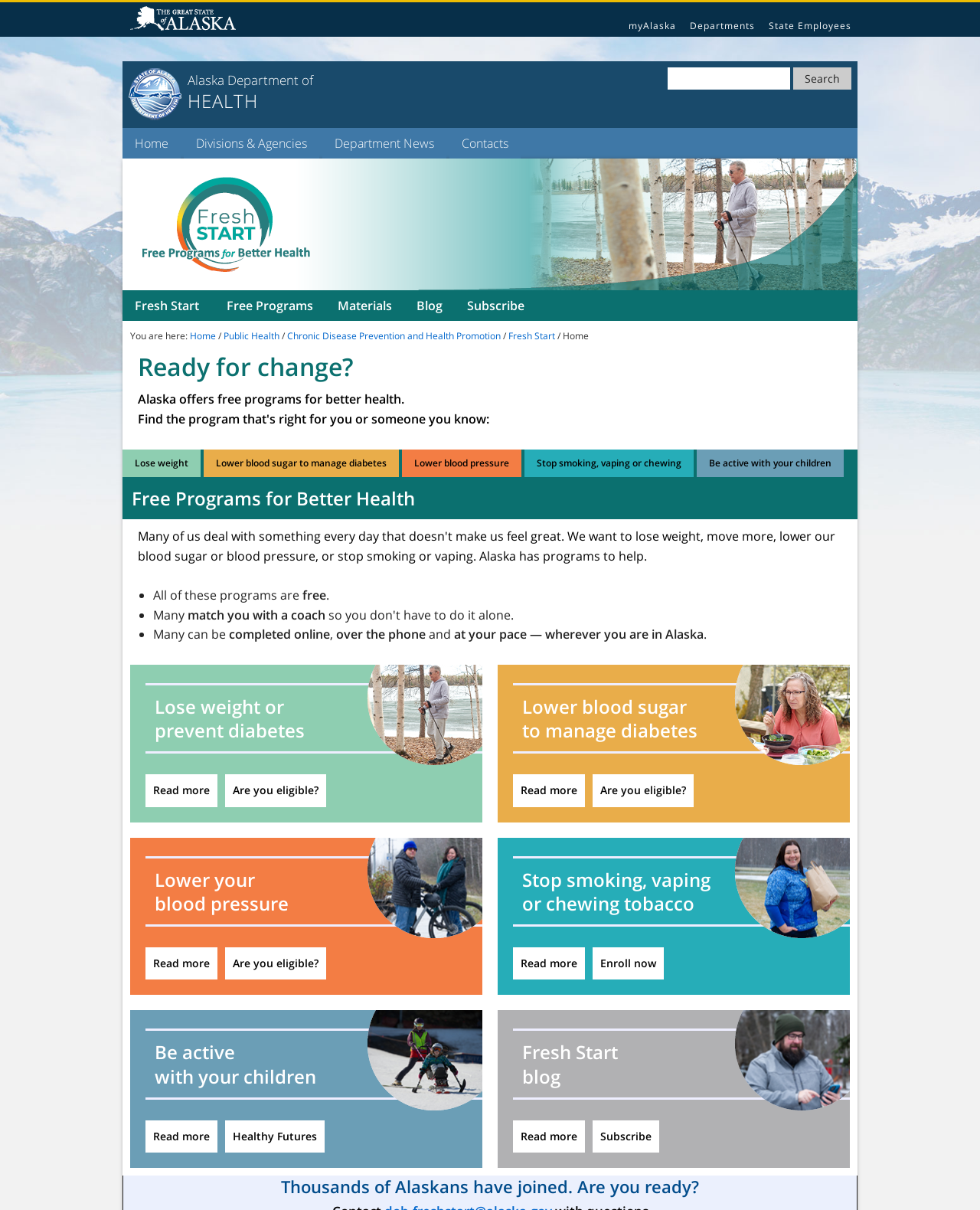Please answer the following query using a single word or phrase: 
What is the purpose of the free programs?

Better health